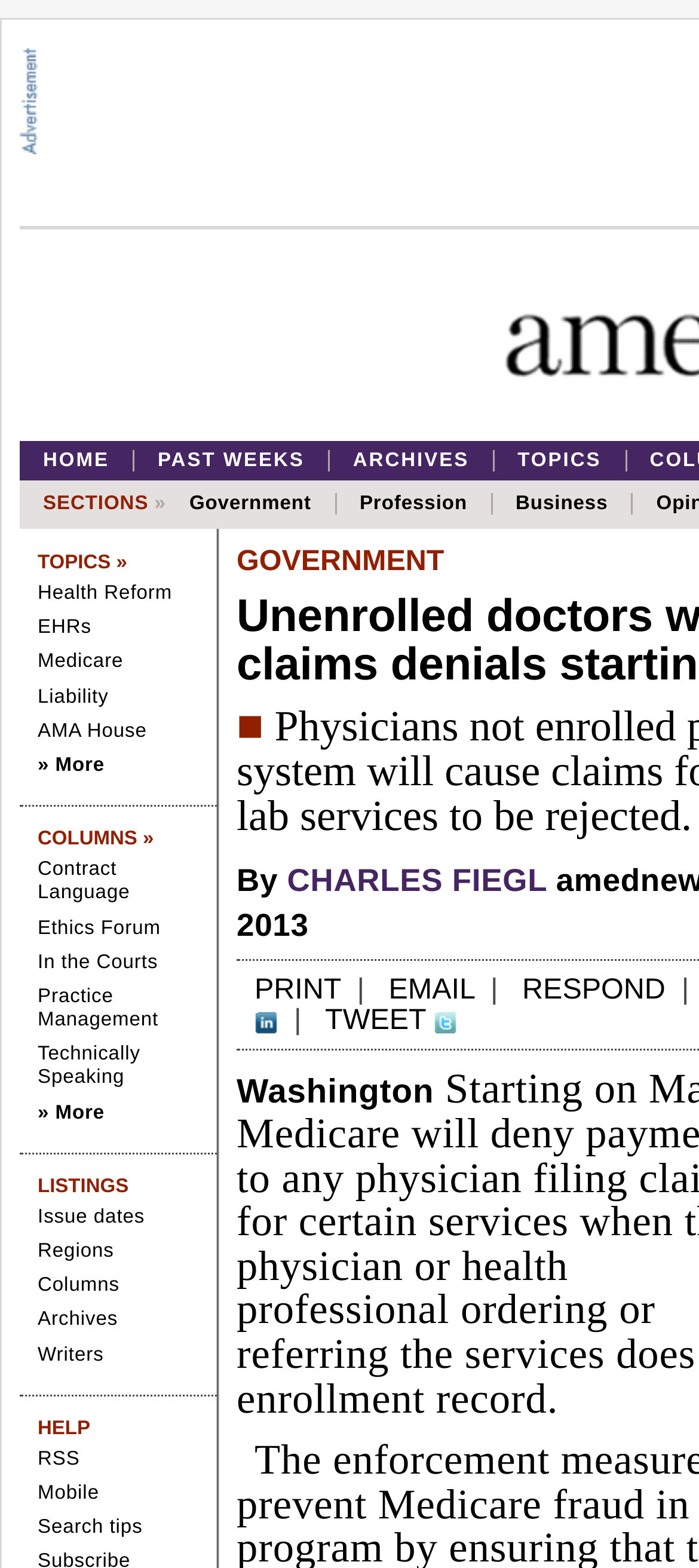Provide a comprehensive description of the webpage.

This webpage appears to be a news article or blog post from amednews.com, with a focus on Medicare claims denials. At the top of the page, there are several links to different sections of the website, including "HOME", "PAST WEEKS", "ARCHIVES", and "TOPICS". Below these links, there is a horizontal menu with links to various categories, such as "Government", "Profession", and "Business".

On the left side of the page, there is a vertical menu with links to different topics, including "Health Reform", "EHRs", "Medicare", and "Liability". Below this menu, there are links to columns and listings, including "Contract Language", "Ethics Forum", and "Practice Management".

The main content of the page appears to be an article about physicians not enrolled properly in the Medicare system, which will cause claims for equipment, imaging, and lab services to be rejected. The article is attributed to Charles Fiegl and has links to print, email, and respond to the article. There are also social media links to Twitter and Linkedin.

At the bottom of the page, there is a section with links to issue dates, regions, columns, archives, and writers. There is also a "HELP" section with links to RSS, mobile, and search tips.